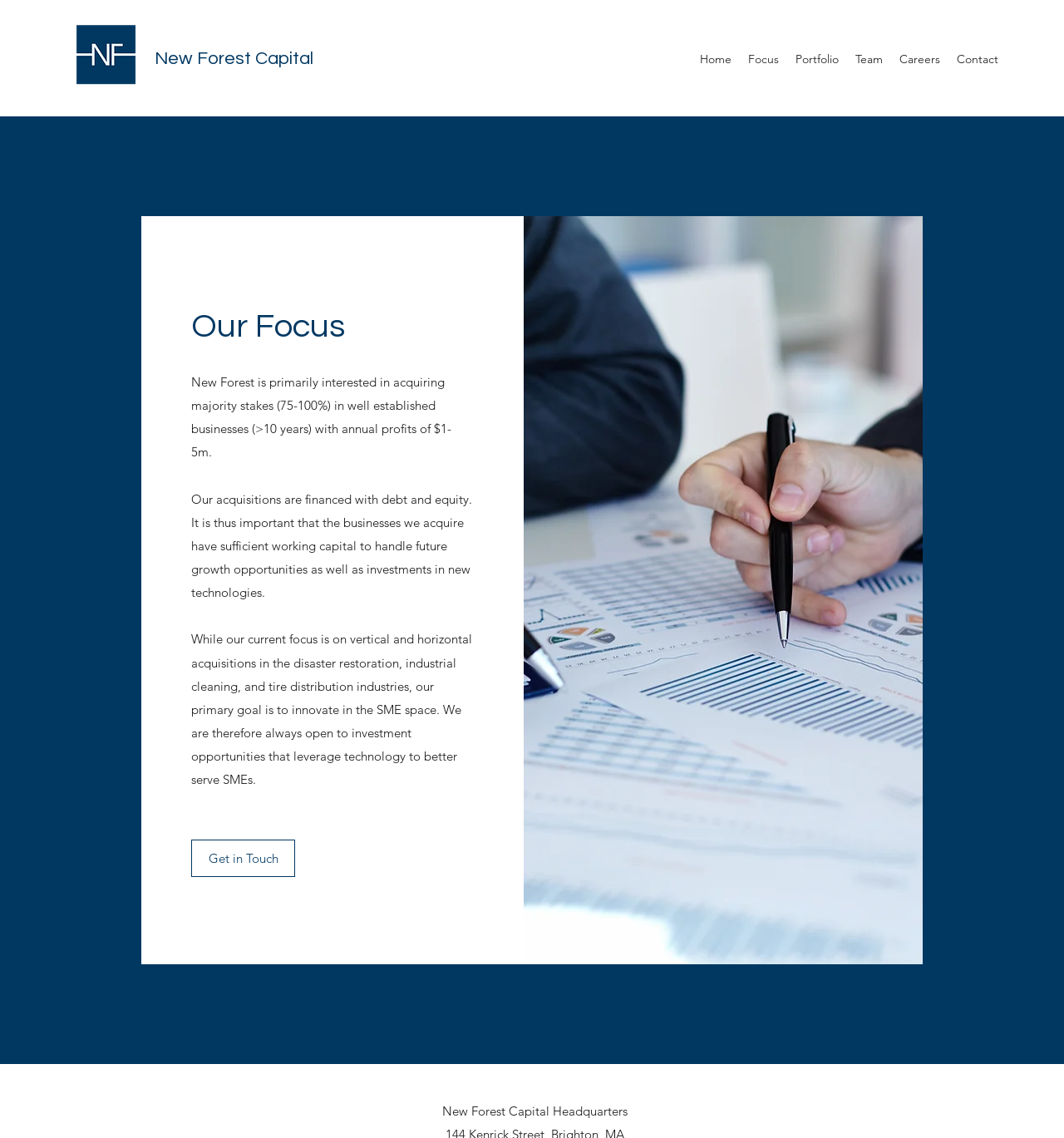Using the element description: "Portfolio", determine the bounding box coordinates. The coordinates should be in the format [left, top, right, bottom], with values between 0 and 1.

[0.74, 0.041, 0.796, 0.063]